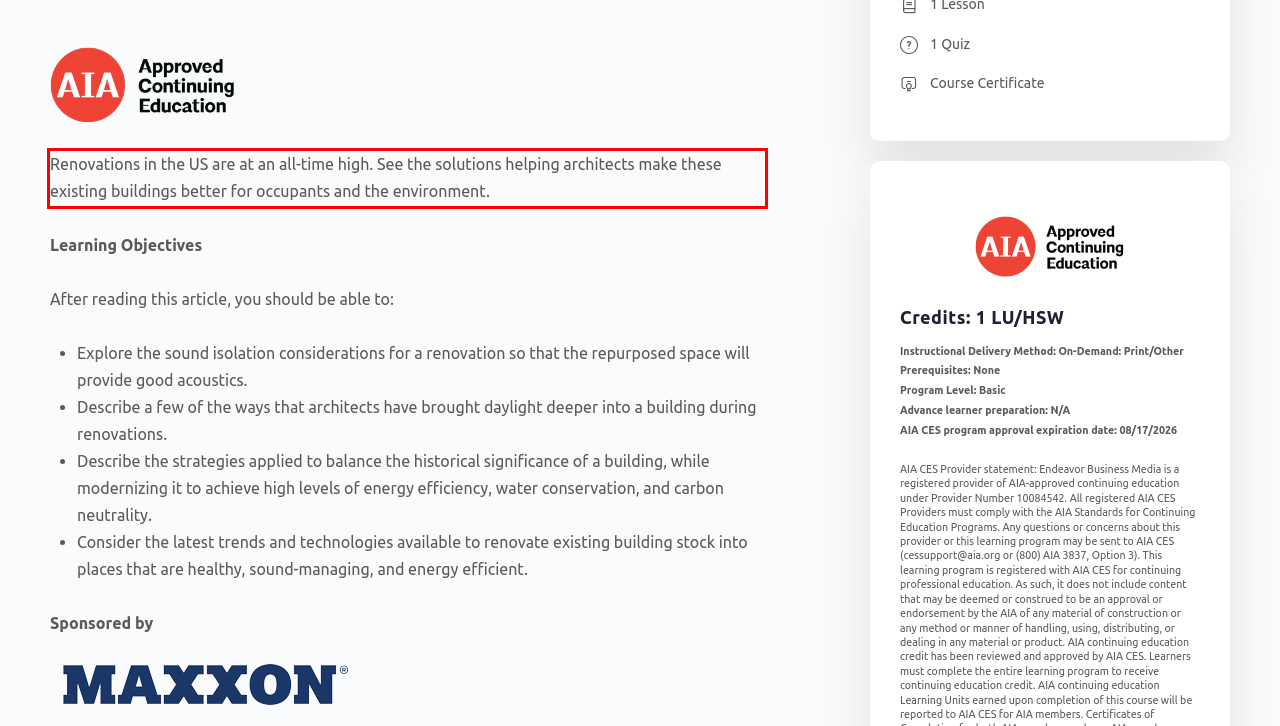Please perform OCR on the text content within the red bounding box that is highlighted in the provided webpage screenshot.

Renovations in the US are at an all-time high. See the solutions helping architects make these existing buildings better for occupants and the environment.